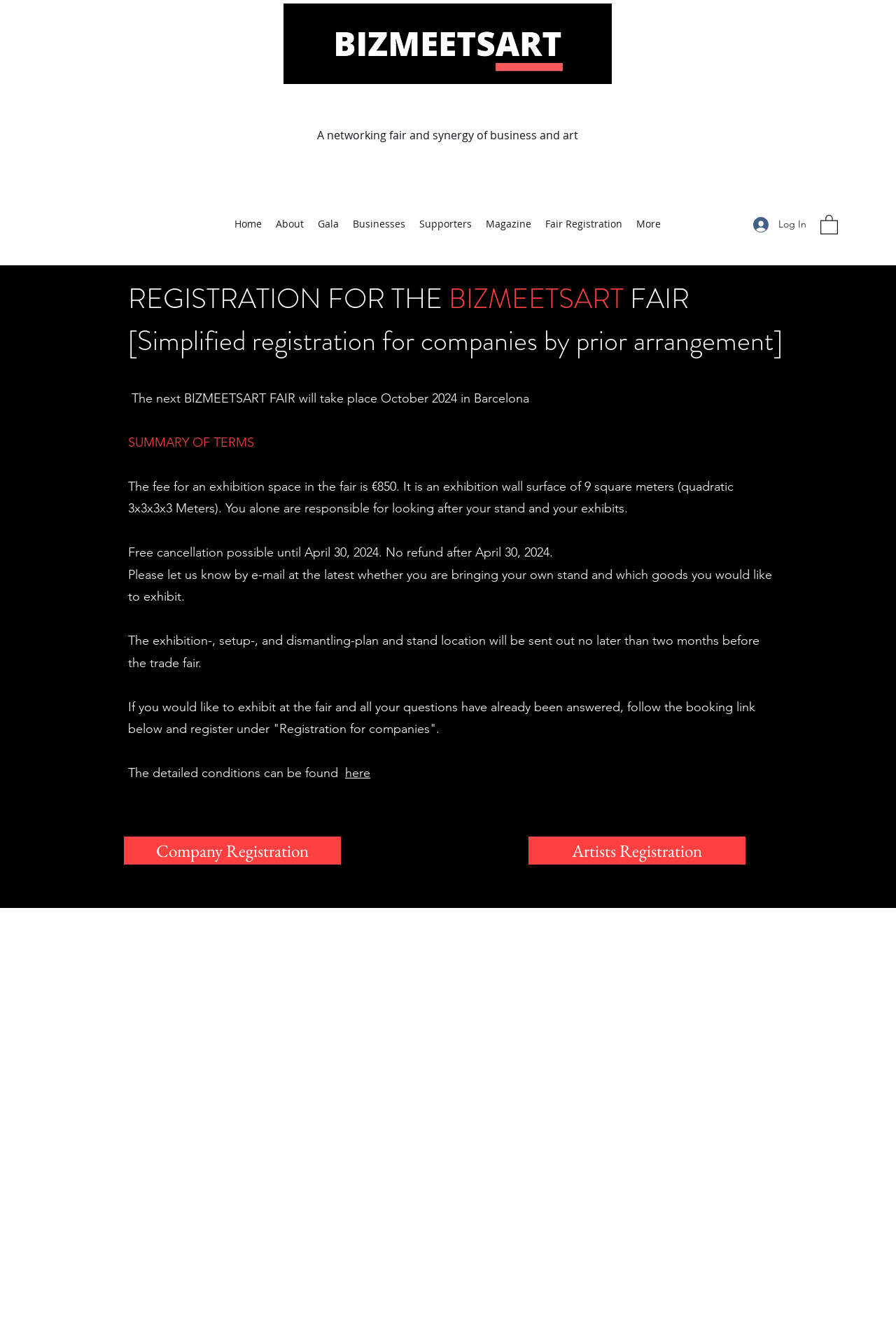Please identify the bounding box coordinates of the element that needs to be clicked to execute the following command: "Click the Log In button". Provide the bounding box using four float numbers between 0 and 1, formatted as [left, top, right, bottom].

[0.83, 0.158, 0.911, 0.177]